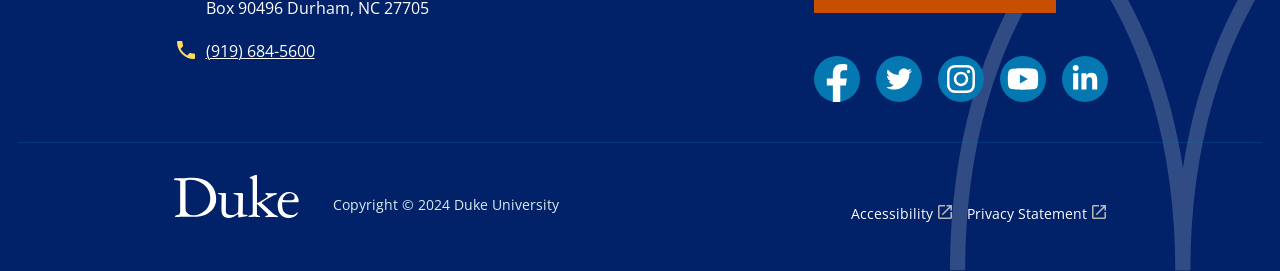Identify the bounding box of the HTML element described here: "Accessibility". Provide the coordinates as four float numbers between 0 and 1: [left, top, right, bottom].

[0.665, 0.746, 0.743, 0.836]